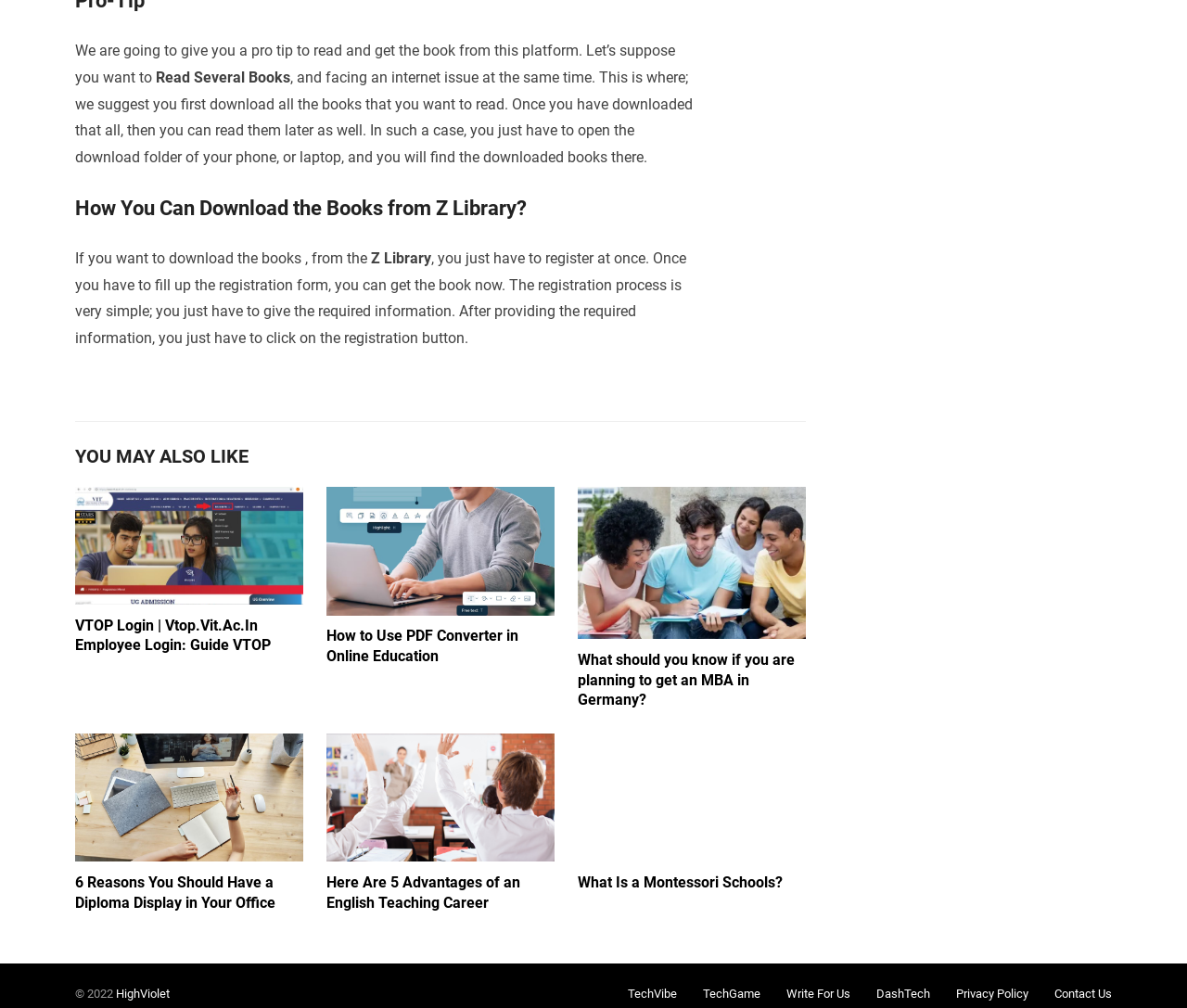Where can you find the downloaded books?
Please respond to the question with a detailed and well-explained answer.

According to the text, once you have downloaded the books, you can find them in the download folder of your phone or laptop.